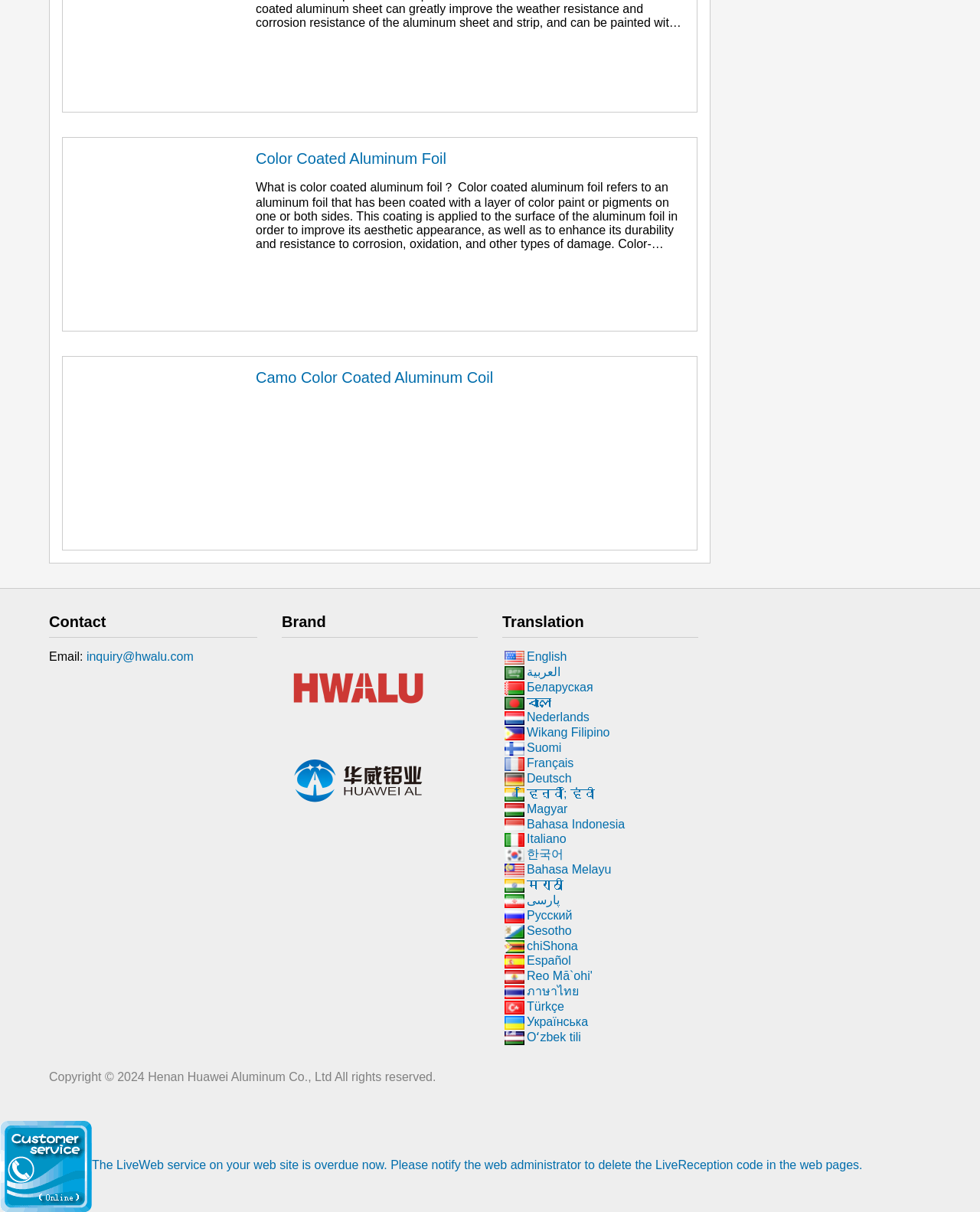Using the details from the image, please elaborate on the following question: What is the purpose of coating aluminum foil?

According to the webpage, the coating of aluminum foil is applied to improve its aesthetic appearance, as well as to enhance its durability and resistance to corrosion, oxidation, and other types of damage.